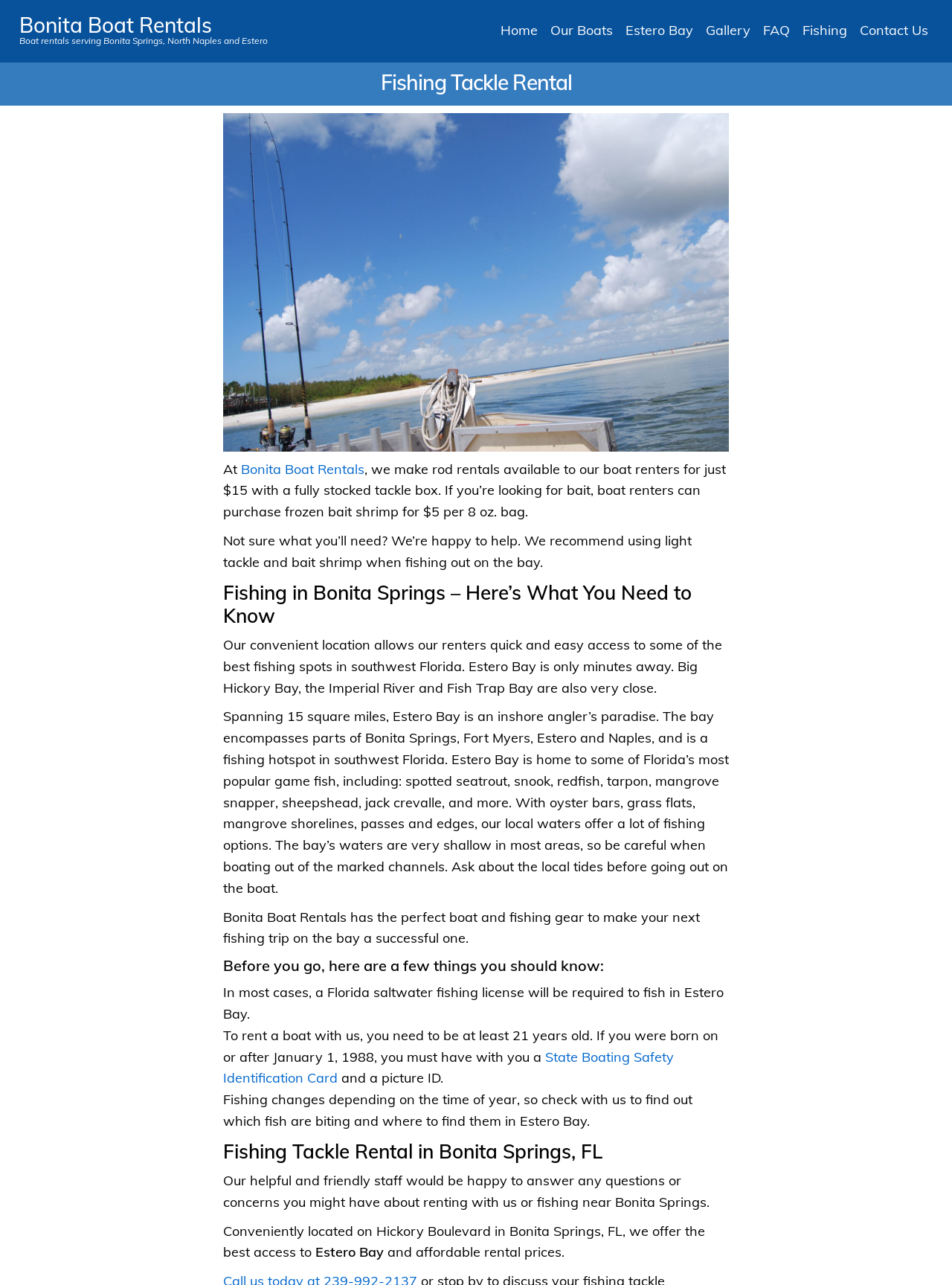What is the phone number of Bonita Boat Rentals?
Provide a comprehensive and detailed answer to the question.

The phone number of Bonita Boat Rentals can be found in the title of the webpage, which is 'Fishing Tackle Rental | 239-992-2137 | Bonita Boat Rentals'. This suggests that the phone number is a key piece of information for the business.